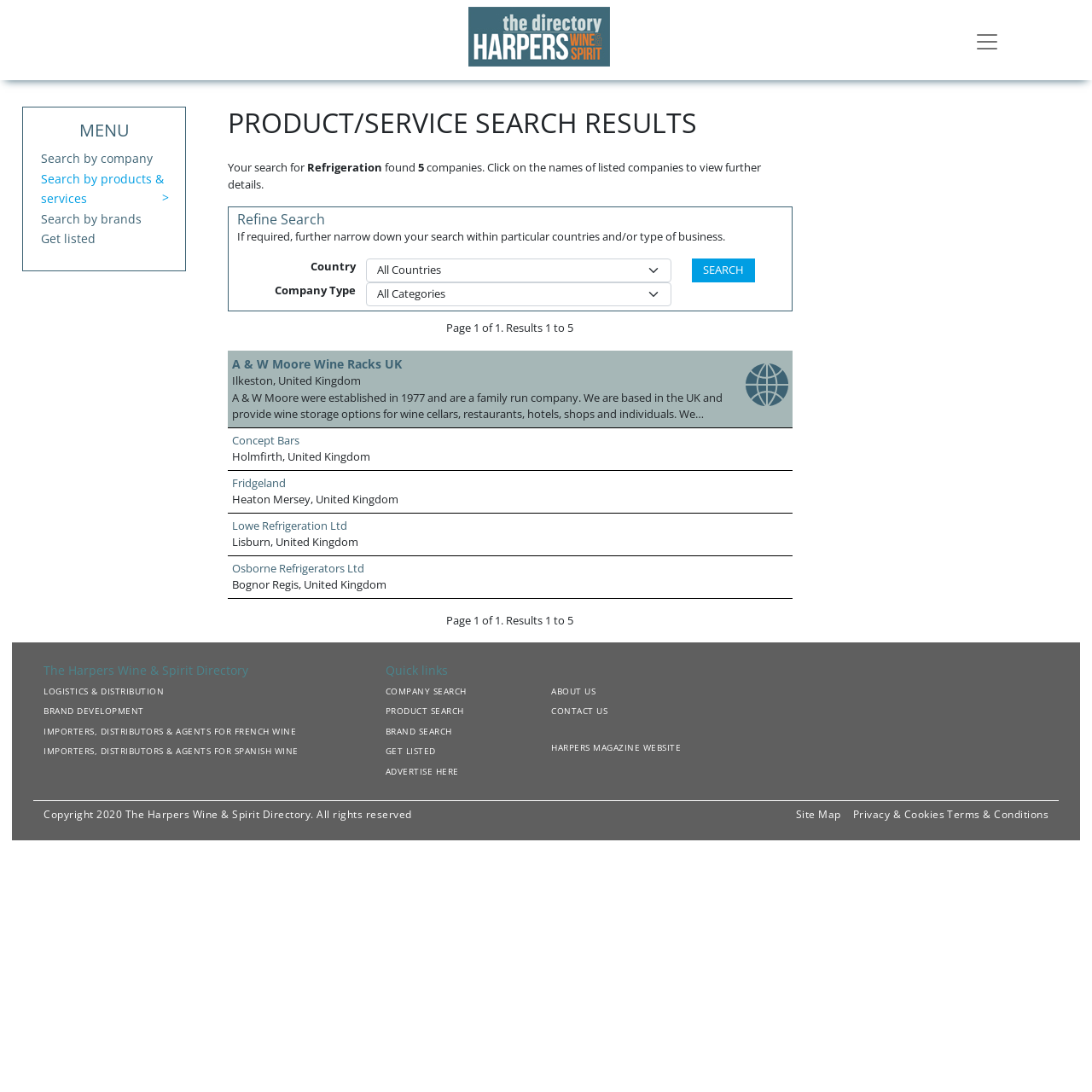Using the webpage screenshot, locate the HTML element that fits the following description and provide its bounding box: "Fridgeland".

[0.212, 0.435, 0.262, 0.449]